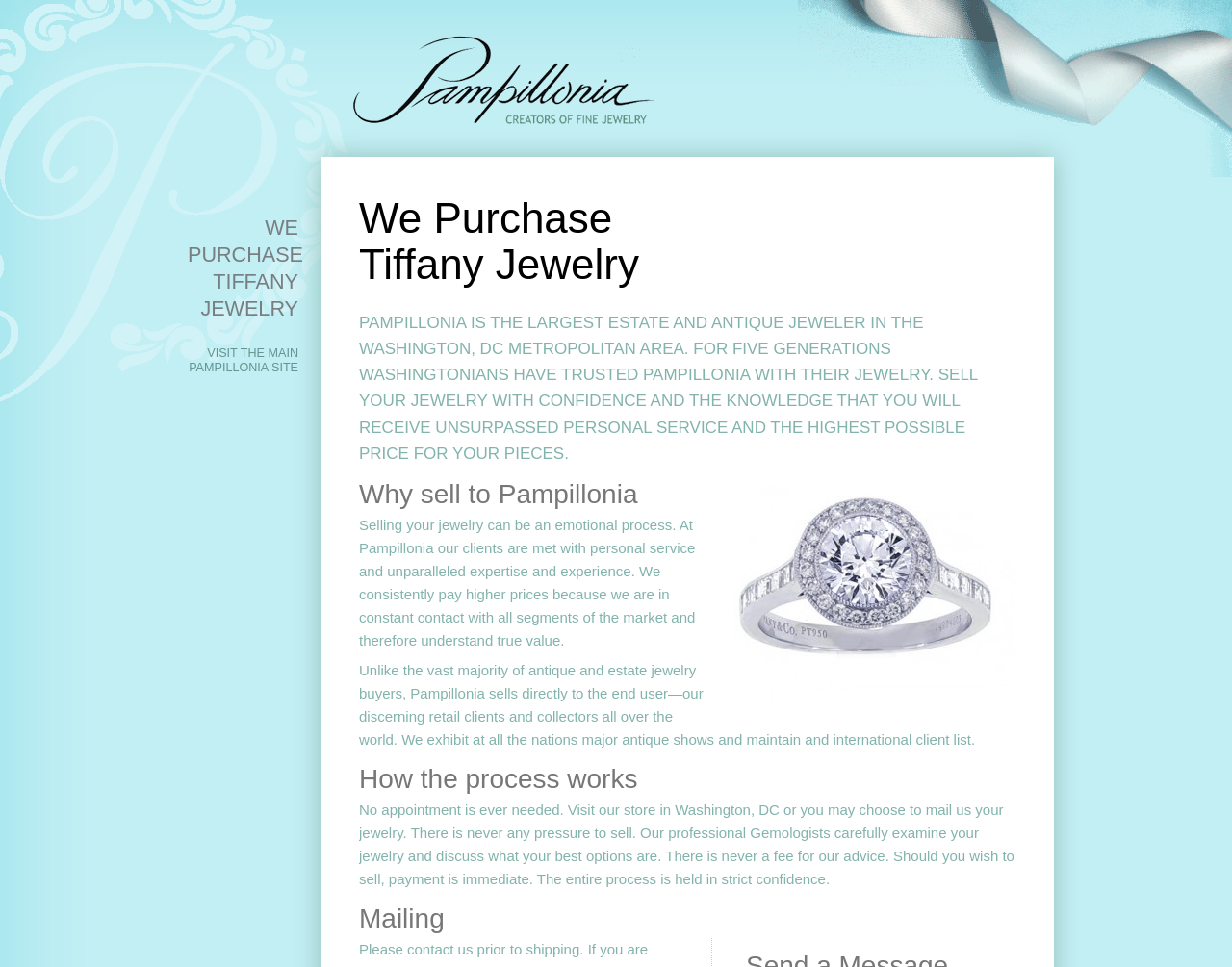Please provide a detailed answer to the question below based on the screenshot: 
What type of jewelry is shown in the image?

The image is described as 'Vintage tiffanyring' which suggests that the image is showing a vintage Tiffany ring.